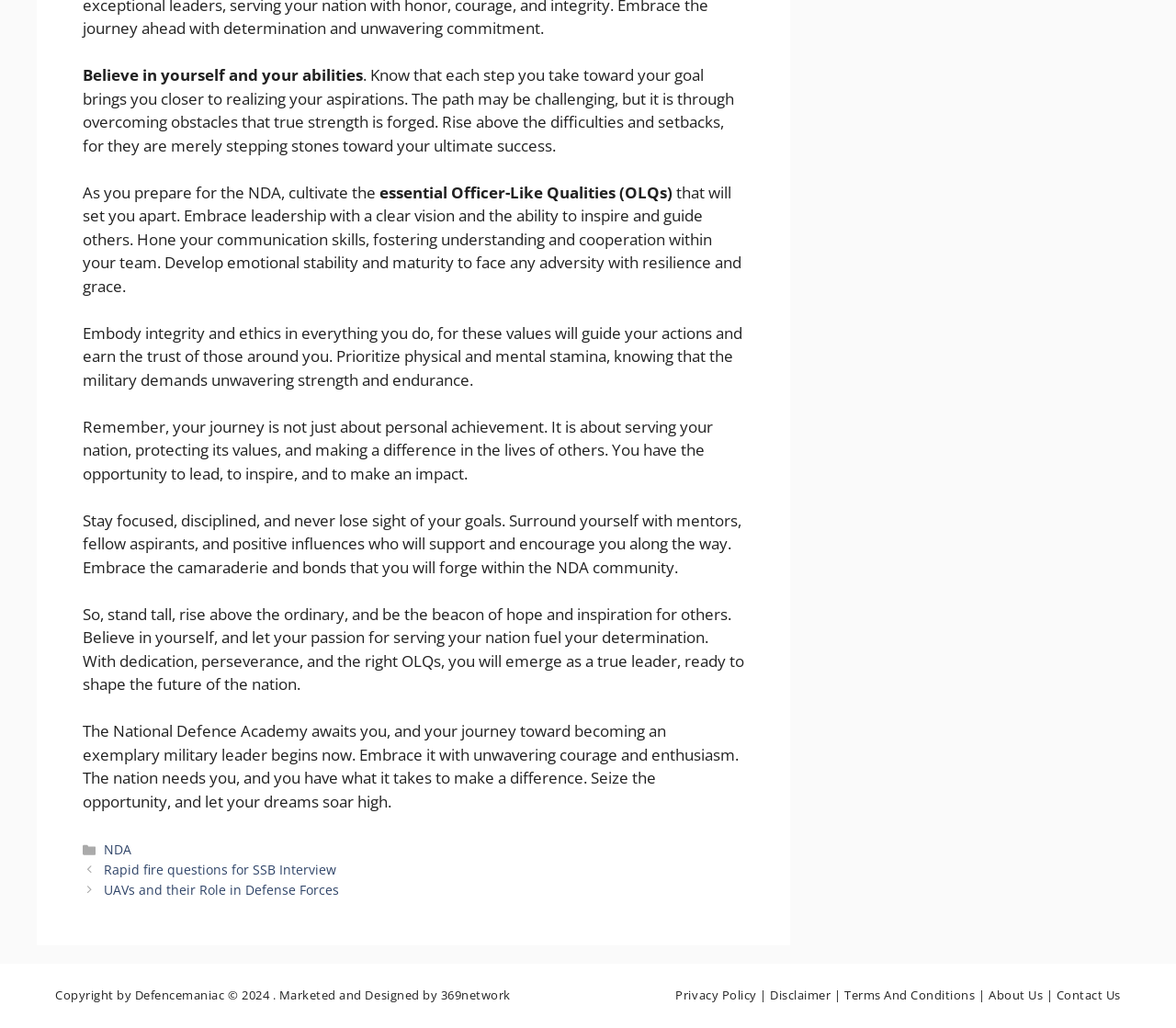What values are emphasized in the text?
Analyze the screenshot and provide a detailed answer to the question.

The text highlights the importance of embodying integrity and ethics in everything one does, as these values will guide actions and earn the trust of others. This suggests that the webpage is promoting a strong moral foundation for individuals pursuing a career in the military.